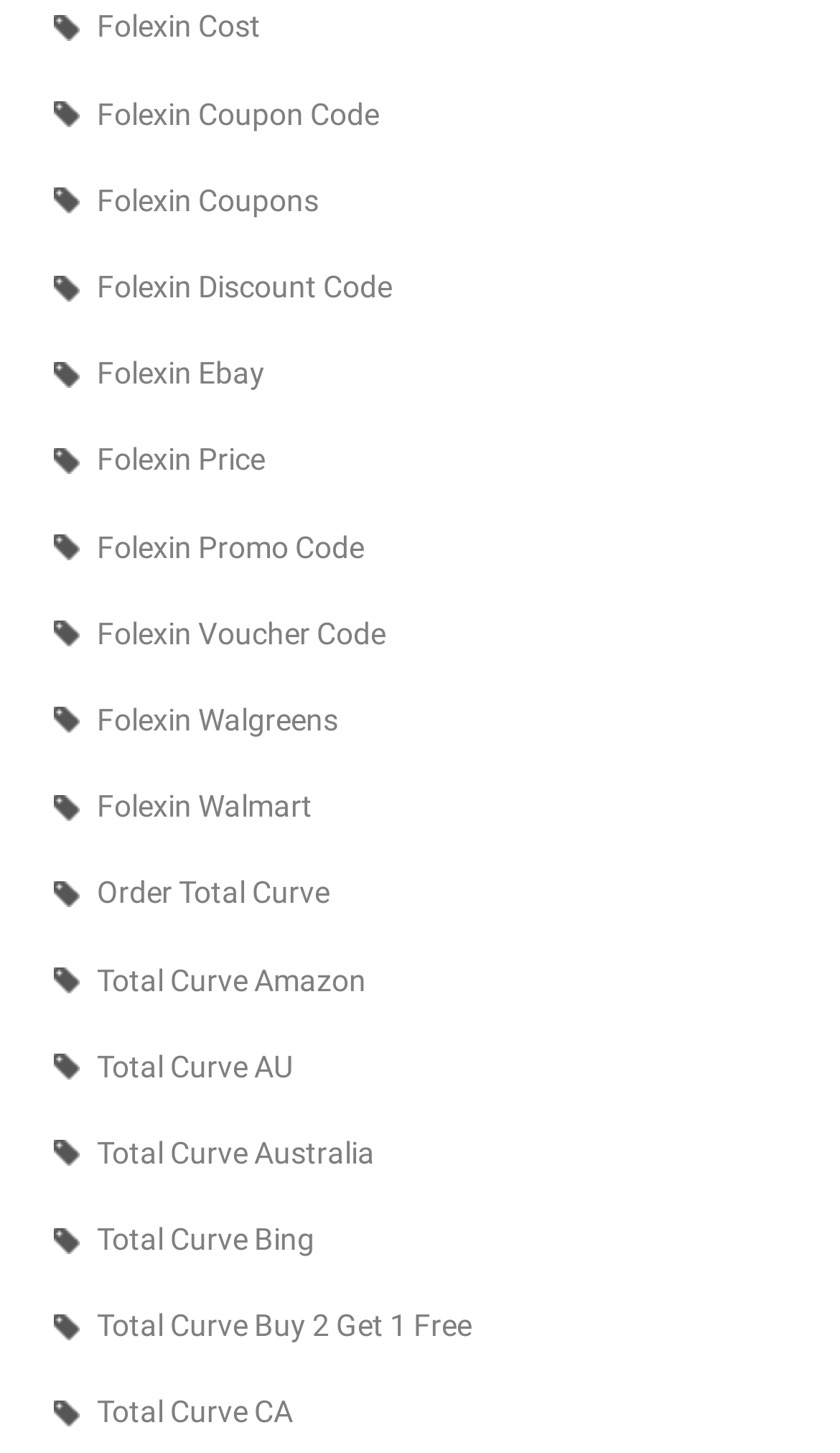Provide your answer to the question using just one word or phrase: How many links are there in total?

17